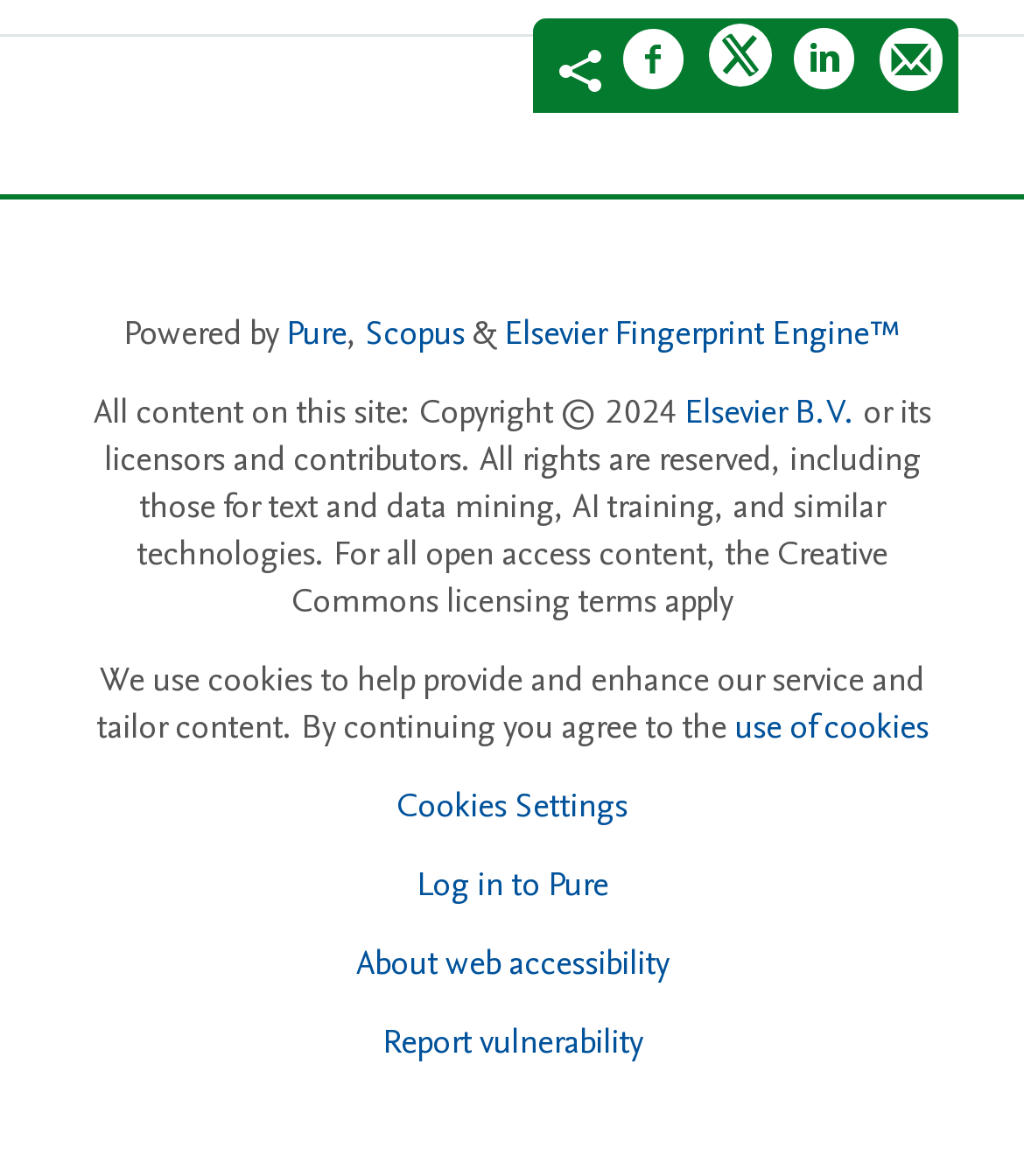Find and indicate the bounding box coordinates of the region you should select to follow the given instruction: "Share on Facebook".

[0.608, 0.022, 0.672, 0.091]